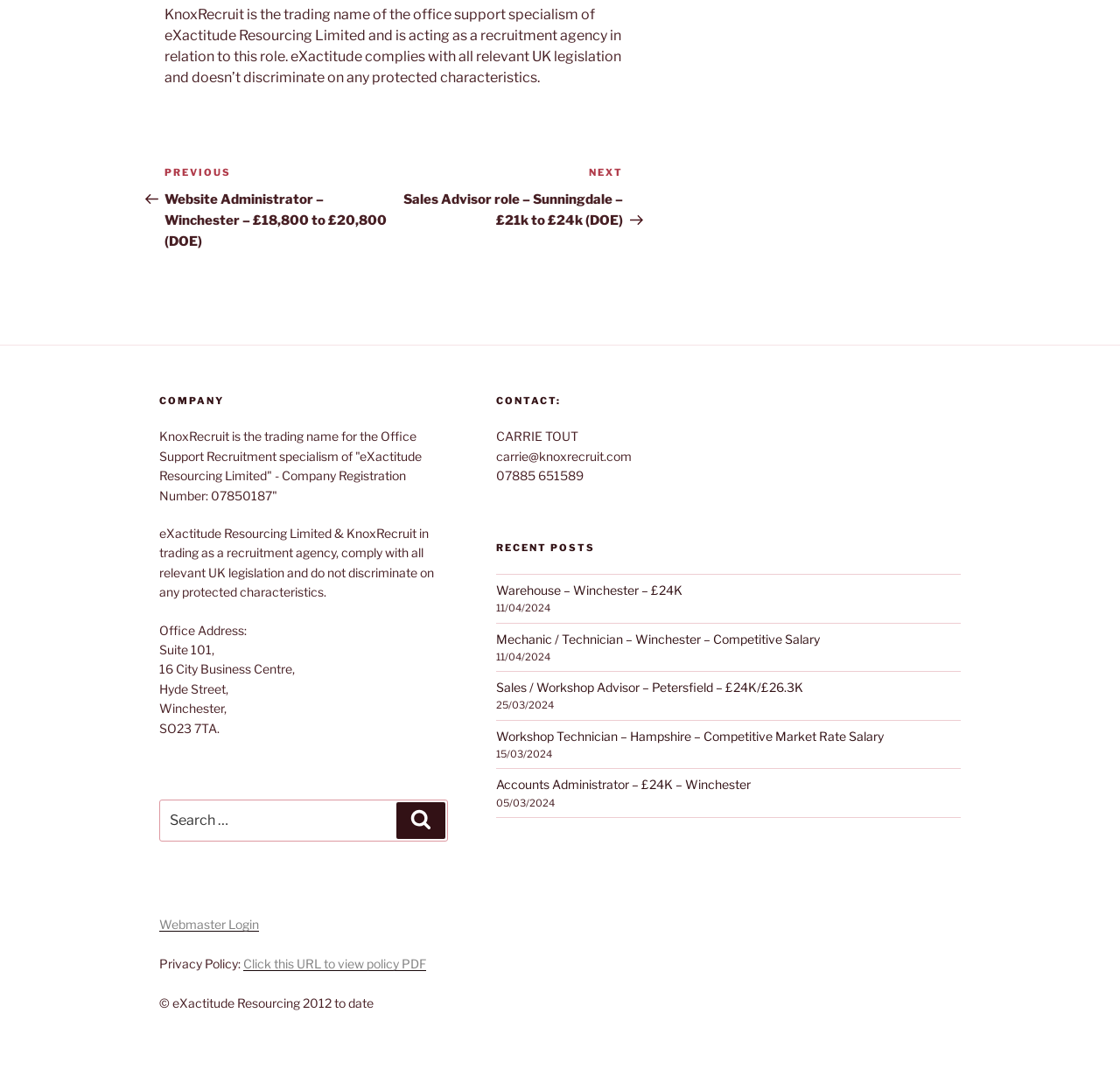Using a single word or phrase, answer the following question: 
Who is the contact person?

CARRIE TOUT